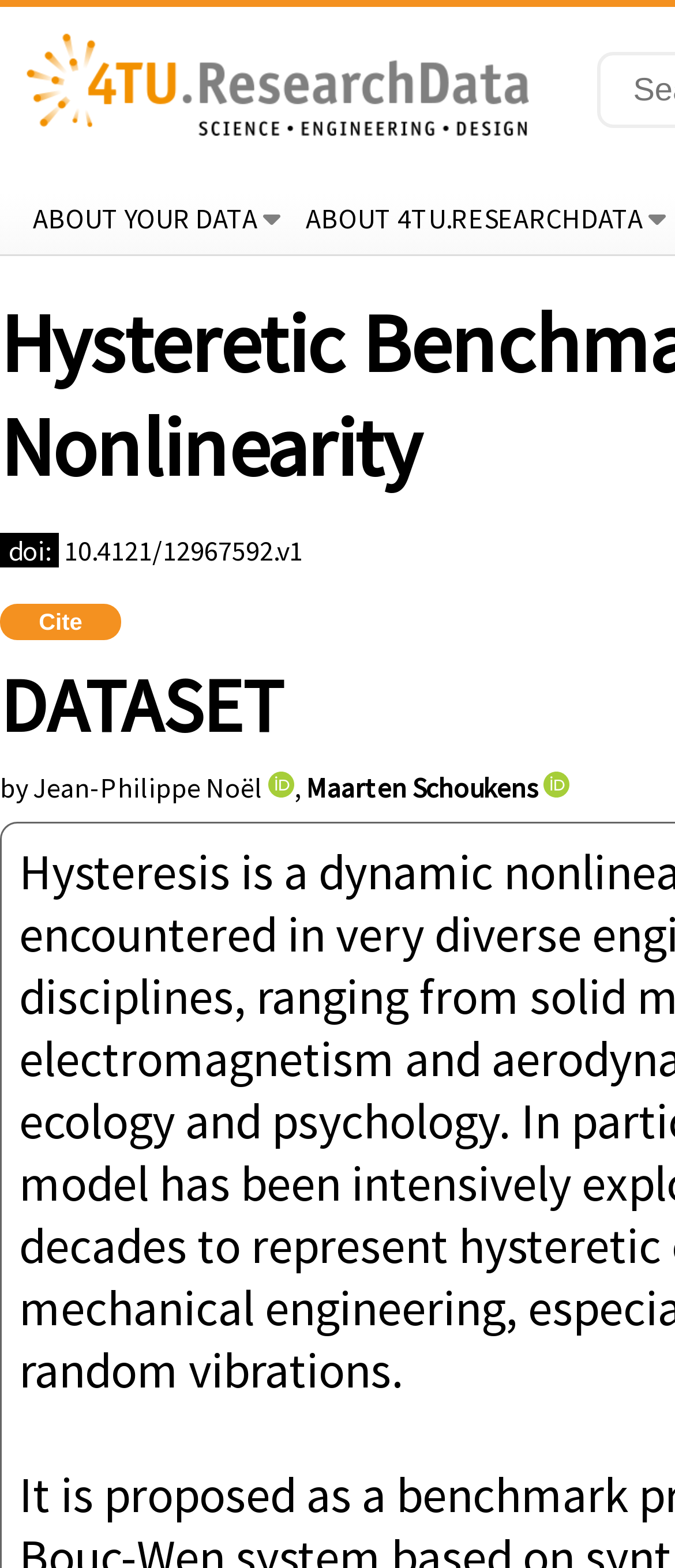Answer the following in one word or a short phrase: 
What is the name of the dataset?

Hysteretic Benchmark with a Dynamic Nonlinearity